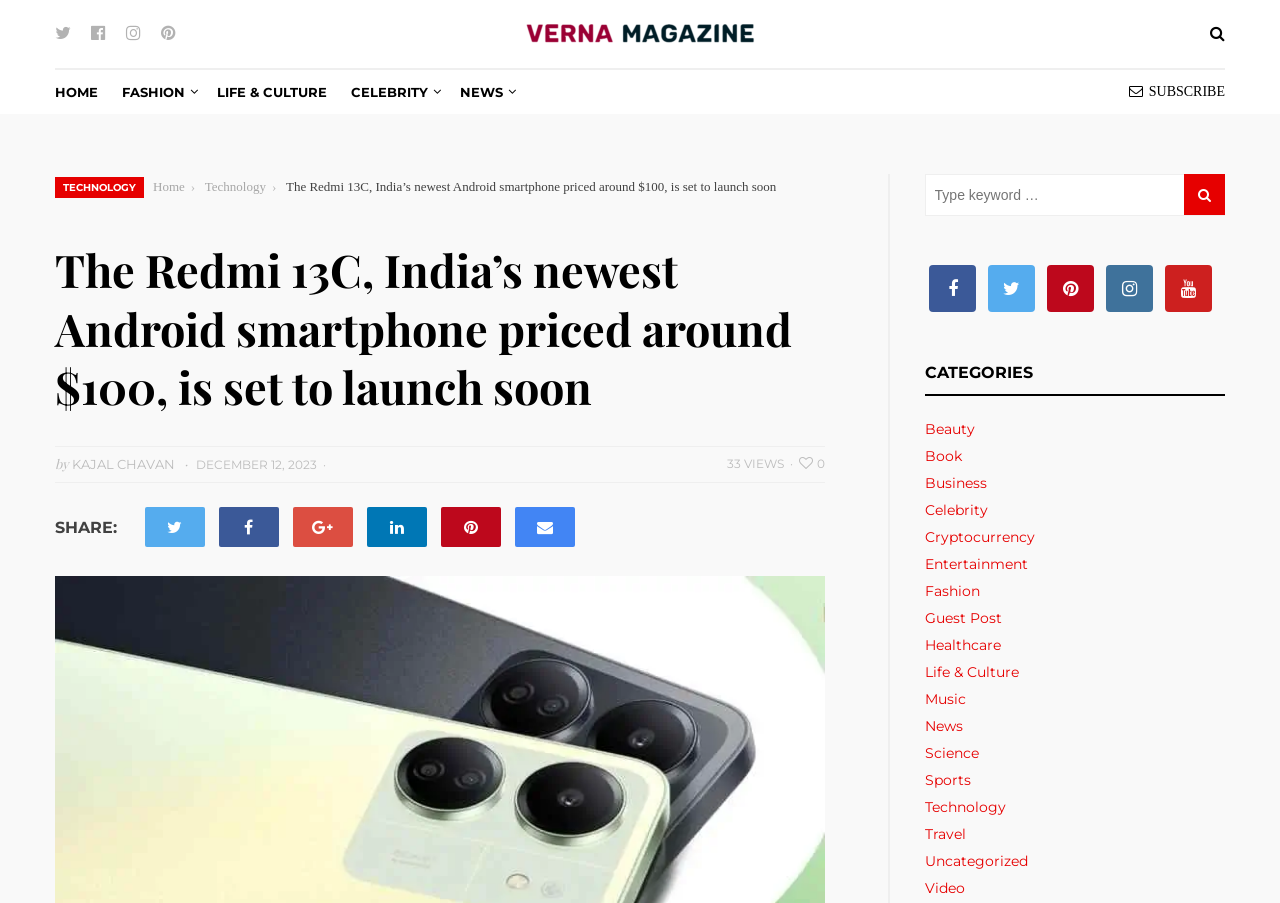Identify the bounding box for the UI element described as: "Life & Culture". Ensure the coordinates are four float numbers between 0 and 1, formatted as [left, top, right, bottom].

[0.17, 0.078, 0.255, 0.126]